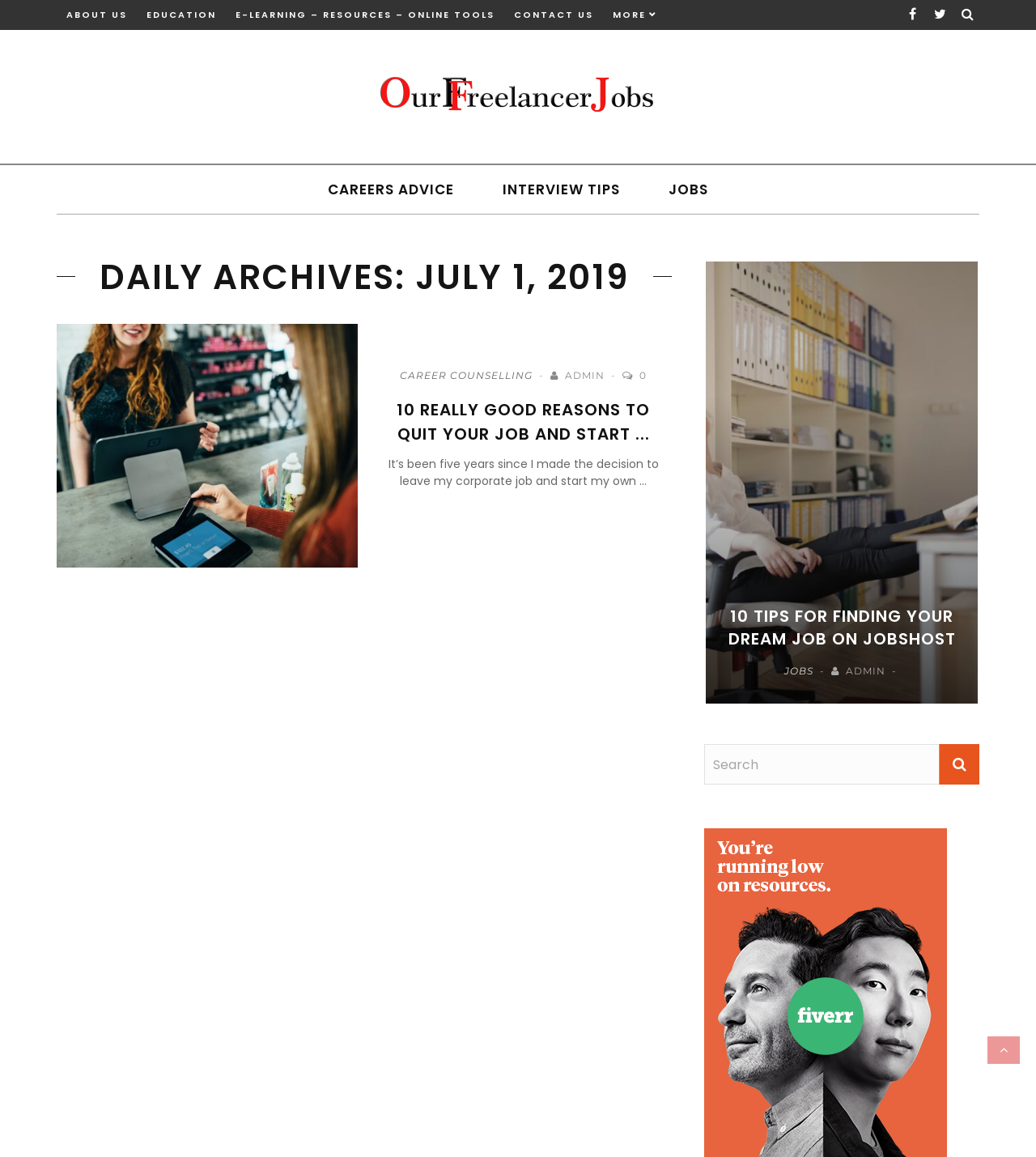Predict the bounding box for the UI component with the following description: "input value="Search" name="s" value="Search"".

[0.68, 0.643, 0.945, 0.678]